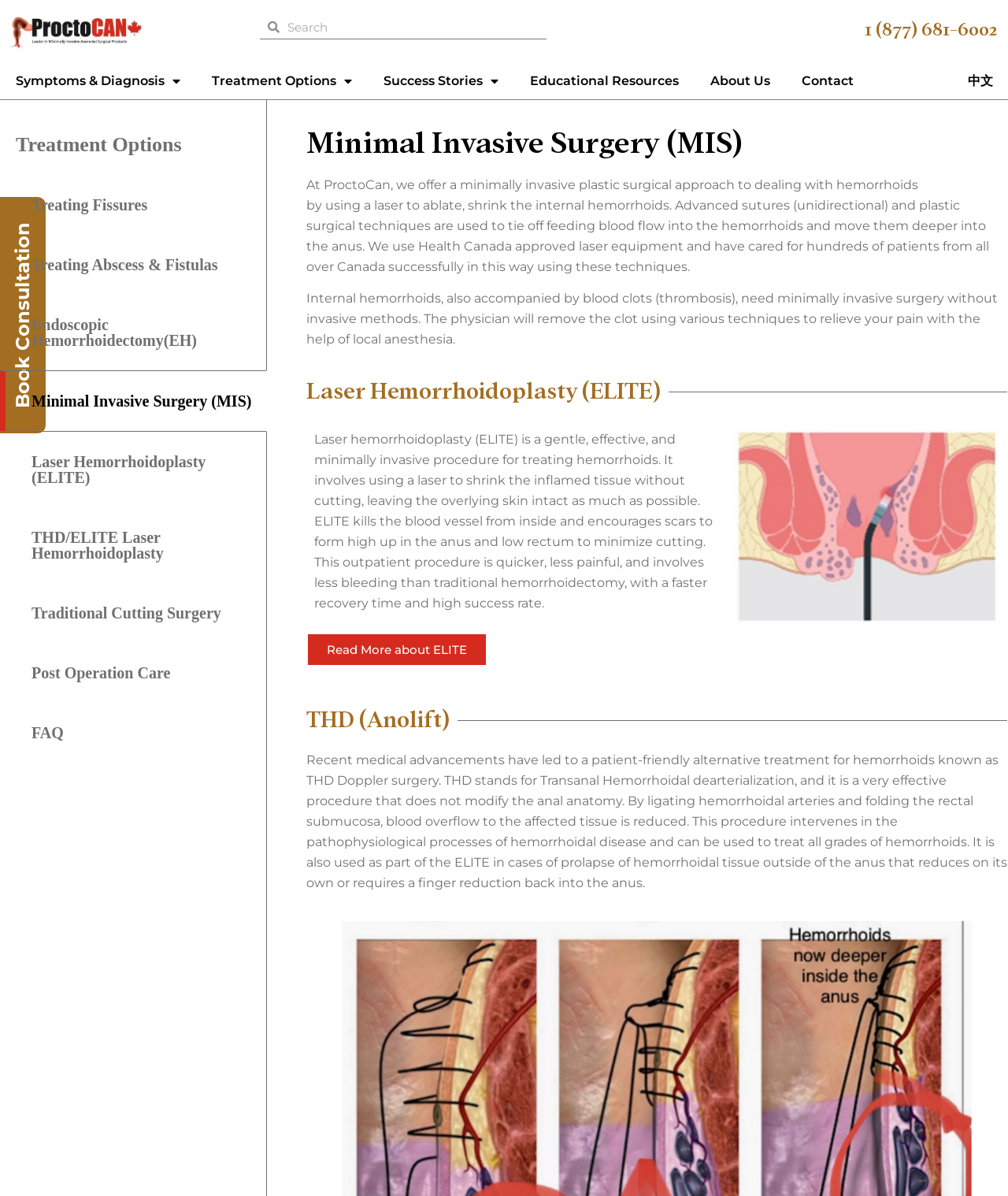Answer the question below using just one word or a short phrase: 
What is the phone number on the webpage?

1 (877) 681-6002